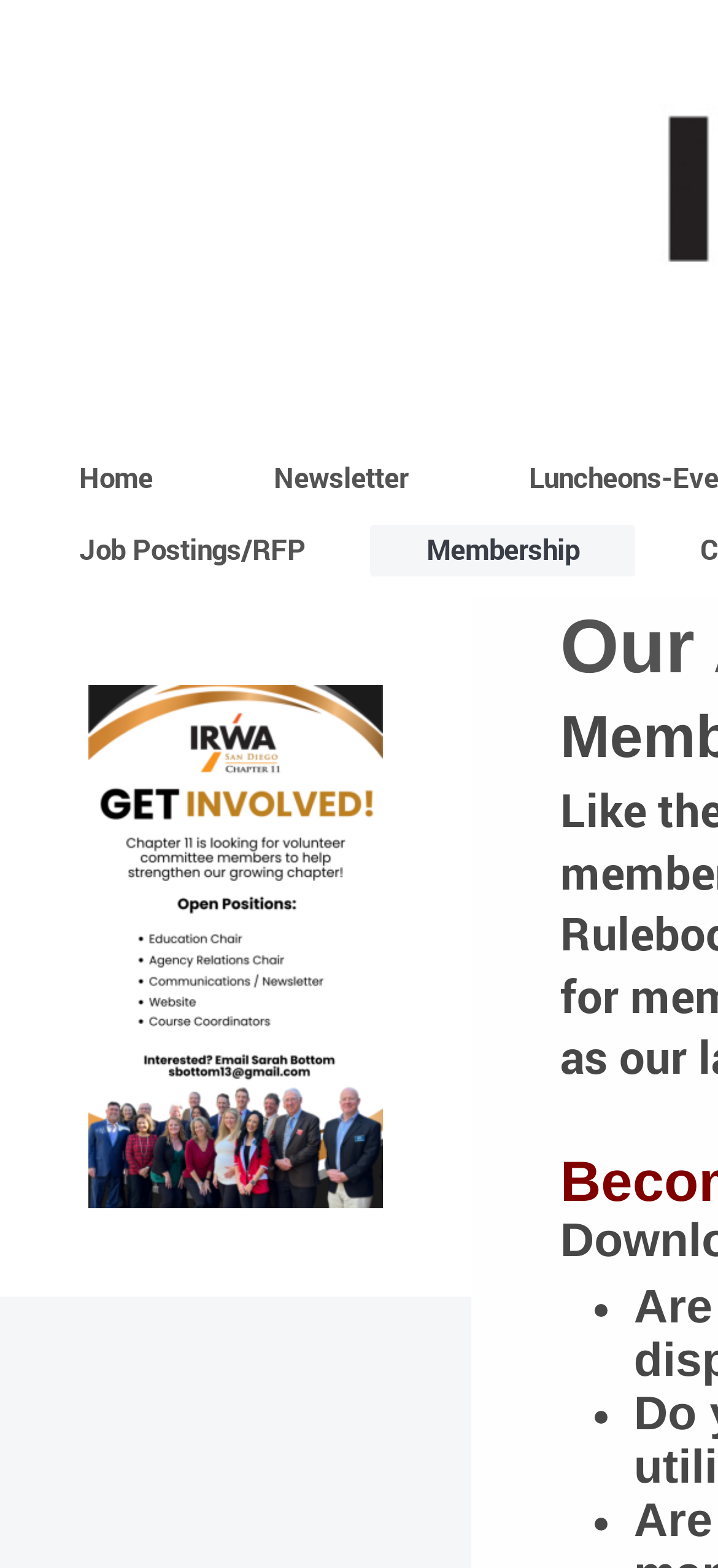Offer a detailed account of what is visible on the webpage.

The webpage is about the San Diego IRWA Chapter 11 of the International Right of Way Association, with a focus on membership. At the top, there are four main navigation links: "Home", "Newsletter", "Job Postings/RFP", and "Membership", arranged horizontally from left to right. 

Below these links, there is a section with a single non-descriptive character. Further down, there are three bullet points, likely indicating a list of items, but the content of the list is not specified. 

On the left side of the page, there is a prominent link with no text, which may be an icon or an image.